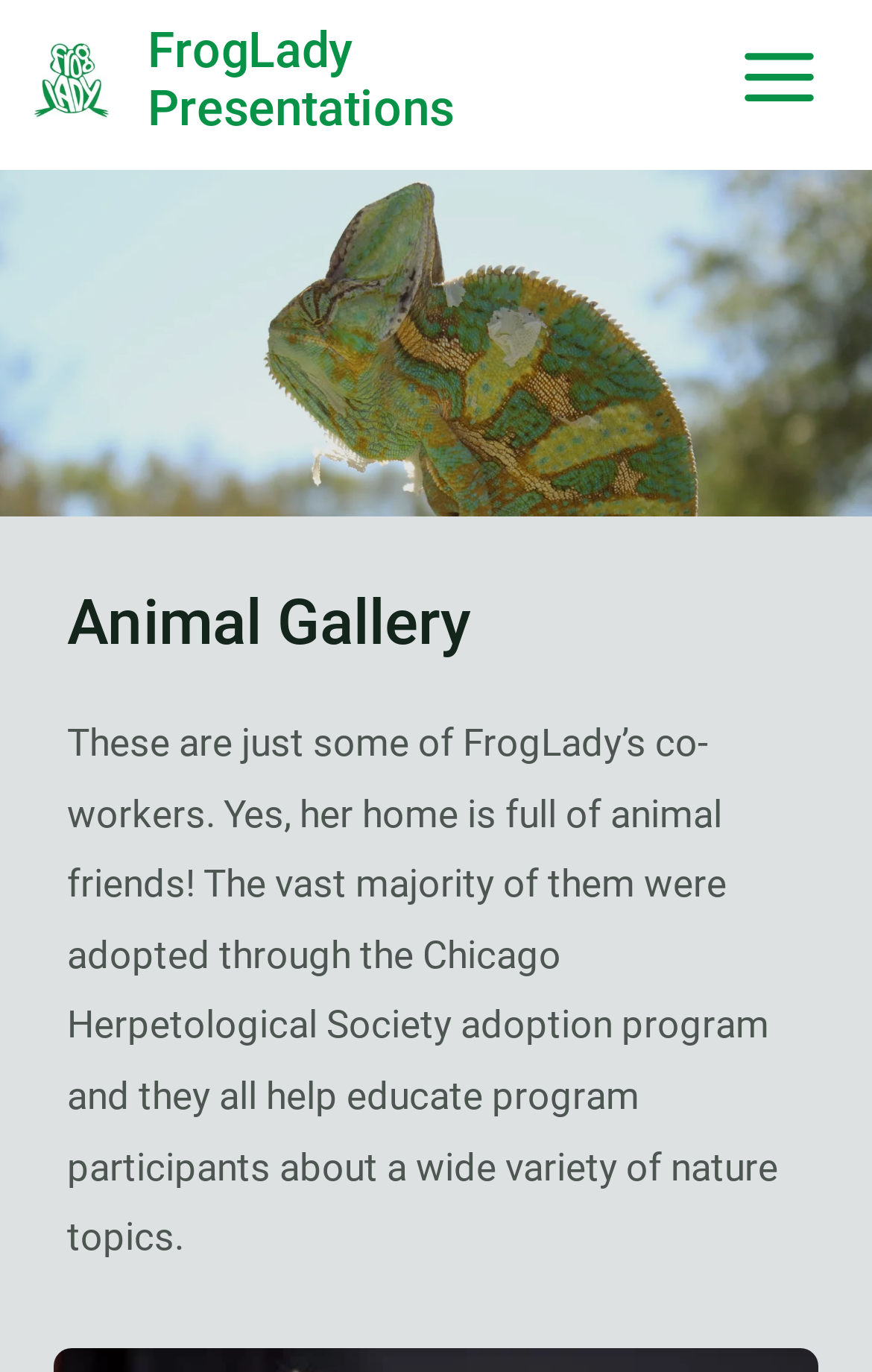Provide an in-depth caption for the contents of the webpage.

The webpage is titled "Gallery - FrogLady Presentations" and features an animal gallery. At the top left, there is a link and an image, both labeled "FrogLady Presentations". Below this, there is another link with the same label, positioned more centrally. 

On the top right, there is a button labeled "Main Menu" which is not expanded. To the right of this button, there is an image, and below this image, there is a heading that reads "Animal Gallery". 

Below the heading, there is a paragraph of text that describes the animal gallery, stating that the animals are FrogLady's co-workers, adopted through the Chicago Herpetological Society adoption program, and that they help educate people about various nature topics.